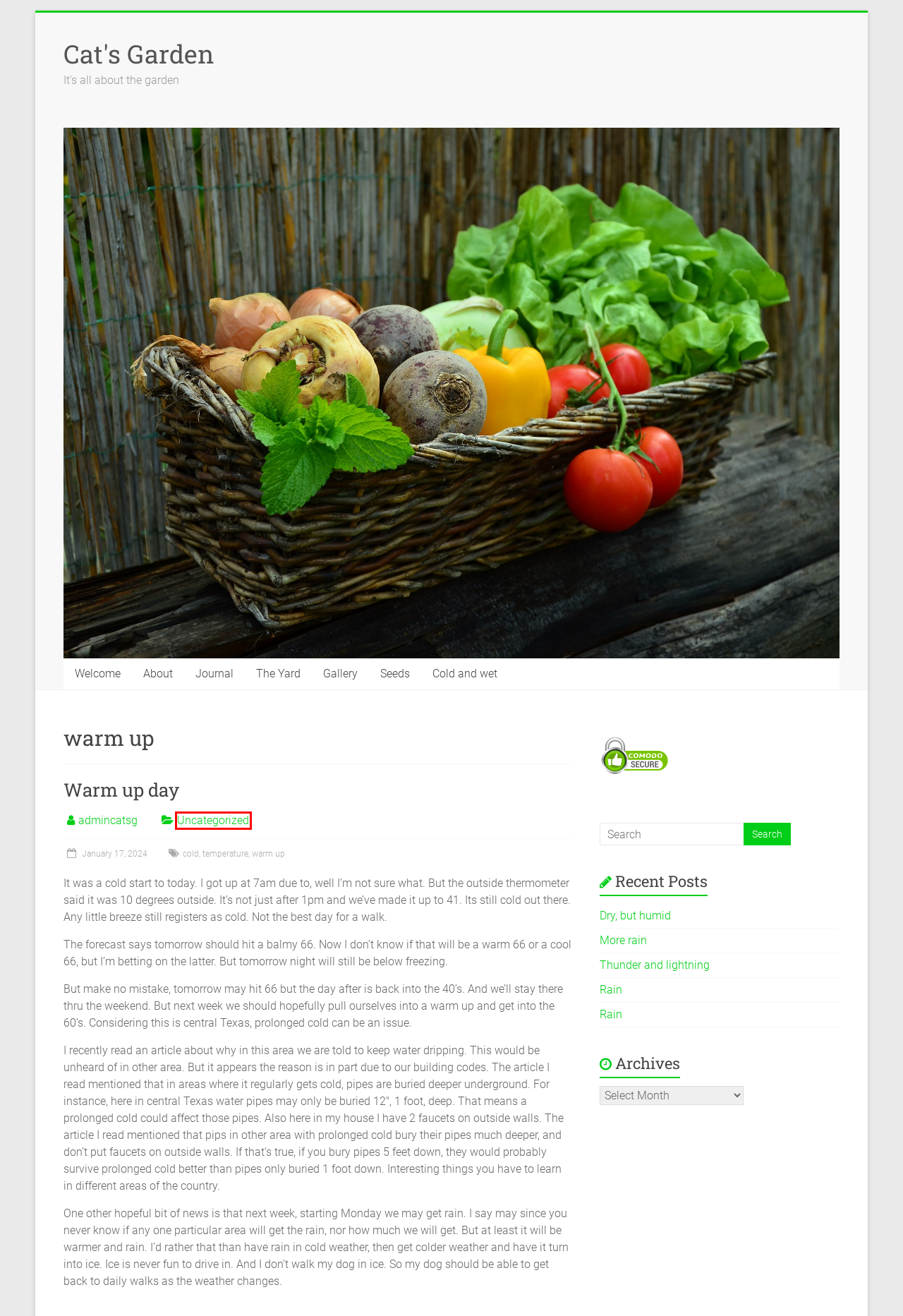A screenshot of a webpage is given, marked with a red bounding box around a UI element. Please select the most appropriate webpage description that fits the new page after clicking the highlighted element. Here are the candidates:
A. Thunder and lightning – Cat's Garden
B. Seeds – Cat's Garden
C. Gallery – Cat's Garden
D. Uncategorized – Cat's Garden
E. About – Cat's Garden
F. Journal – Cat's Garden
G. Cat's Garden – It's all about the garden
H. admincatsg – Cat's Garden

D